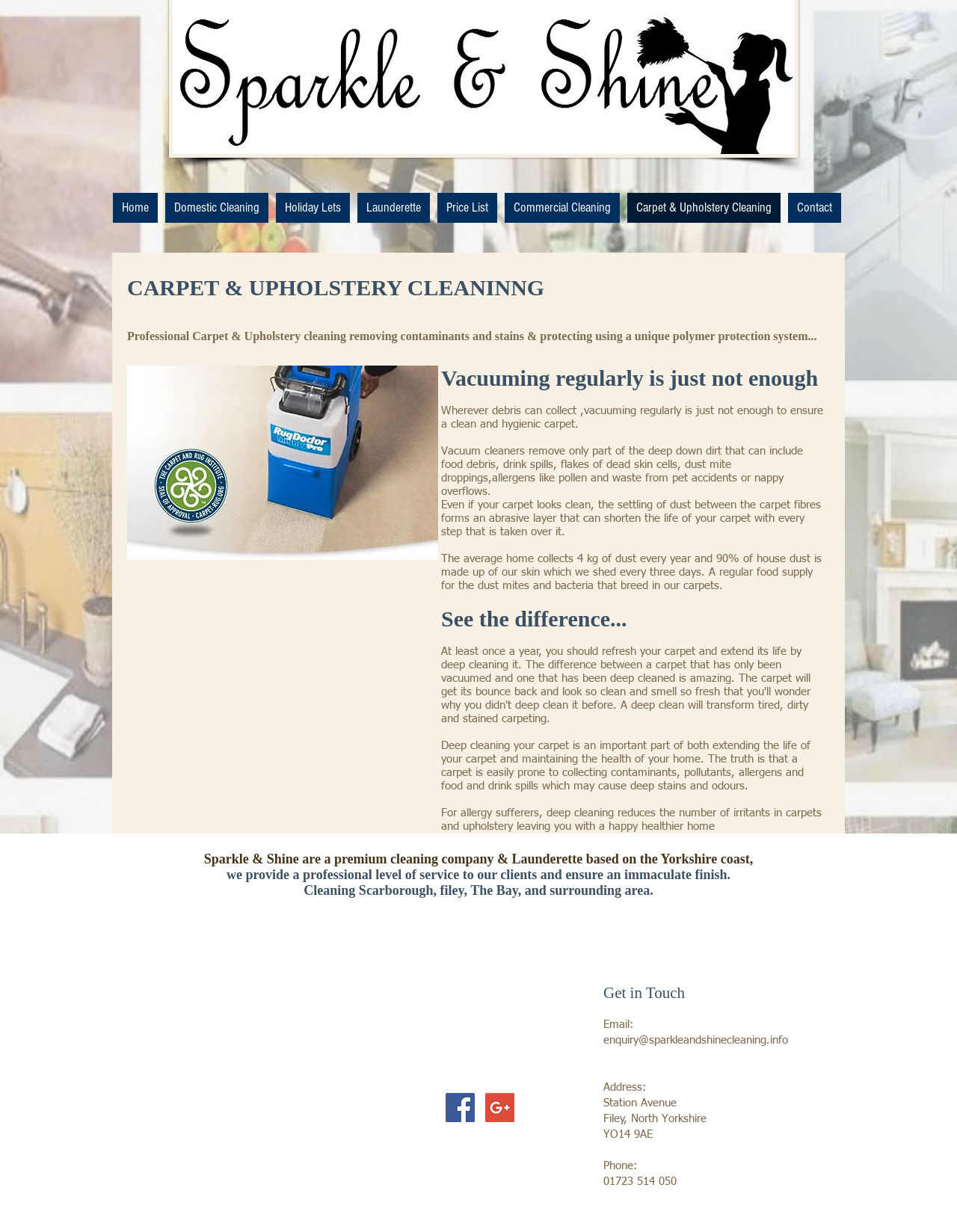Determine the bounding box coordinates of the clickable region to carry out the instruction: "Click on the 'Home' link".

[0.118, 0.157, 0.165, 0.181]